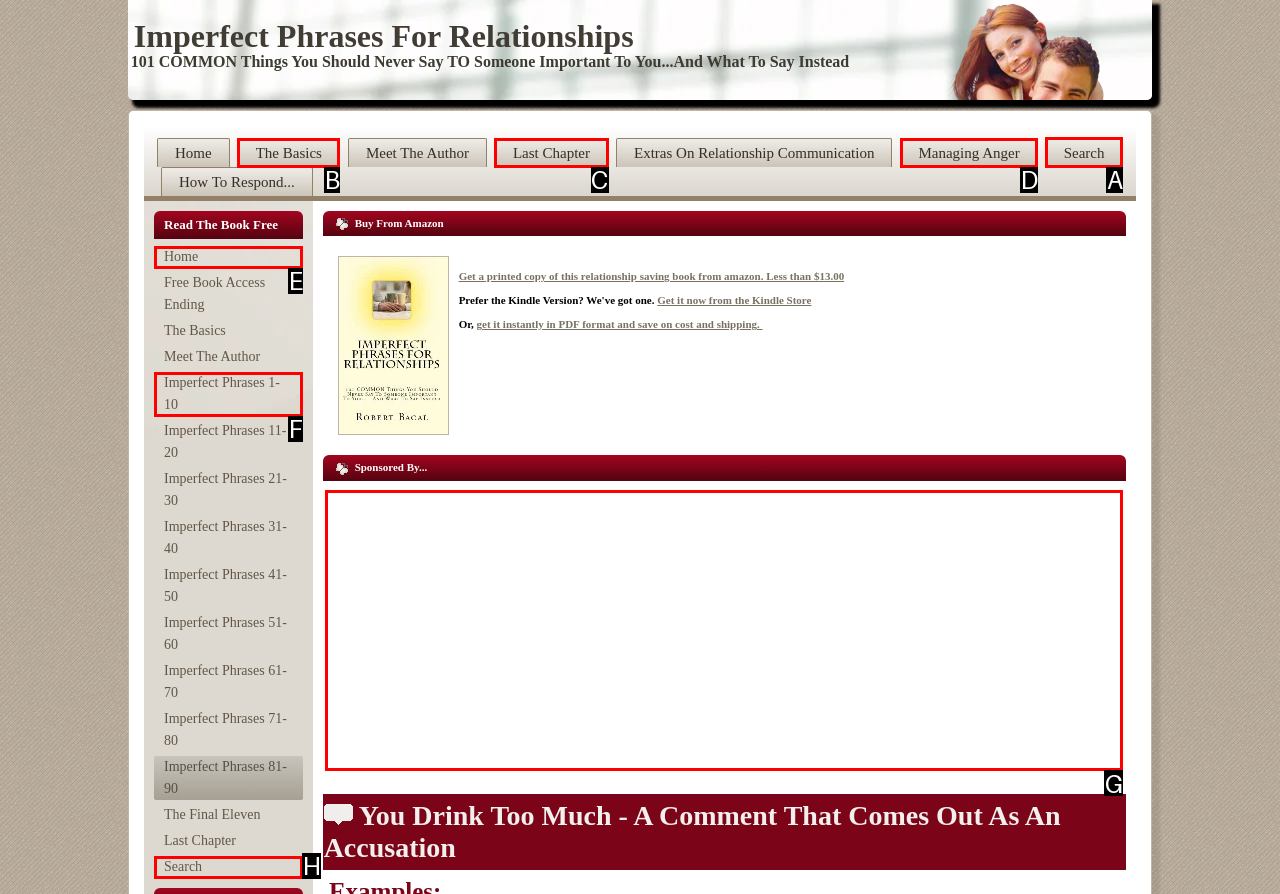Which UI element should you click on to achieve the following task: Search? Provide the letter of the correct option.

A